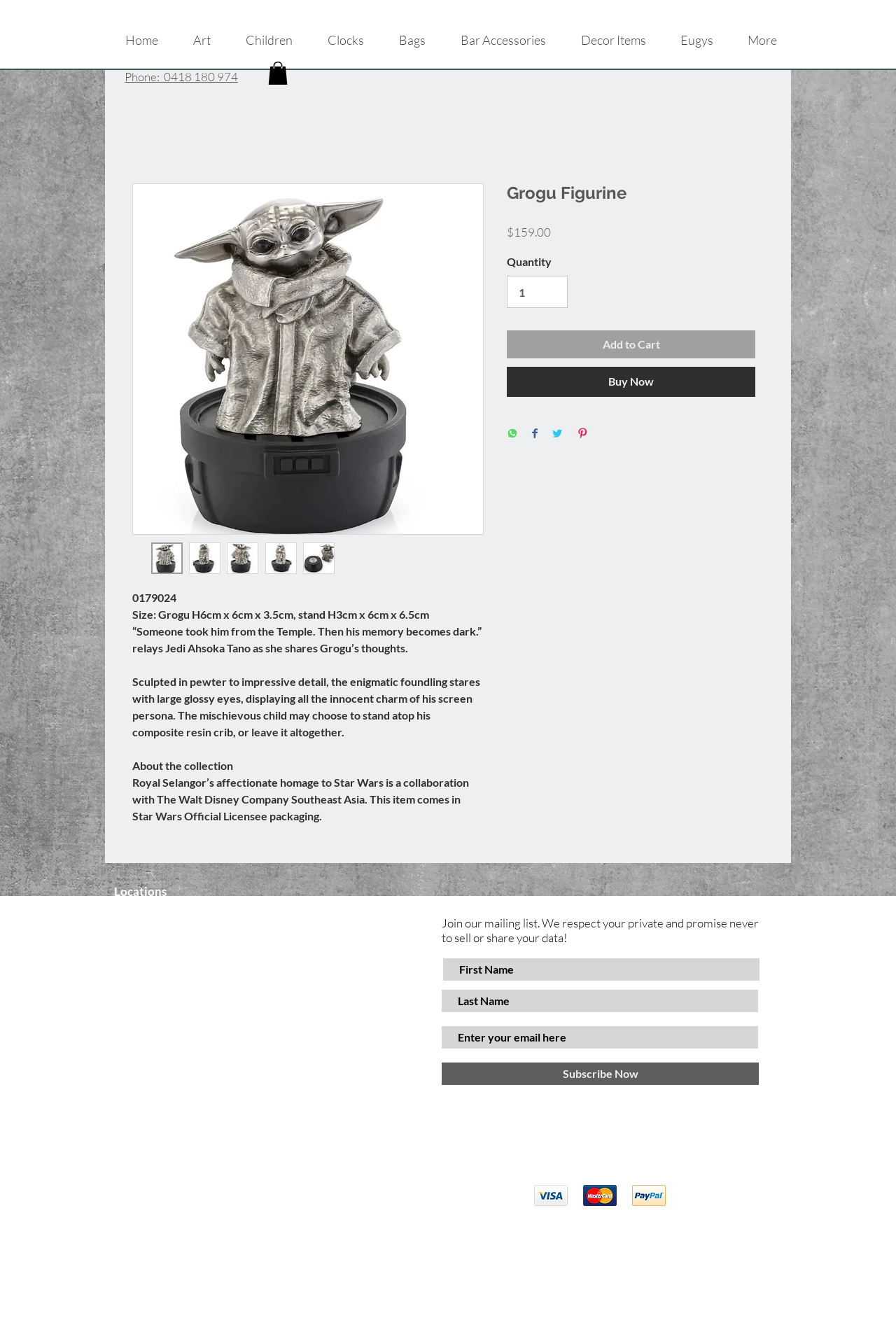What is the material of the crib?
Refer to the screenshot and answer in one word or phrase.

Composite resin